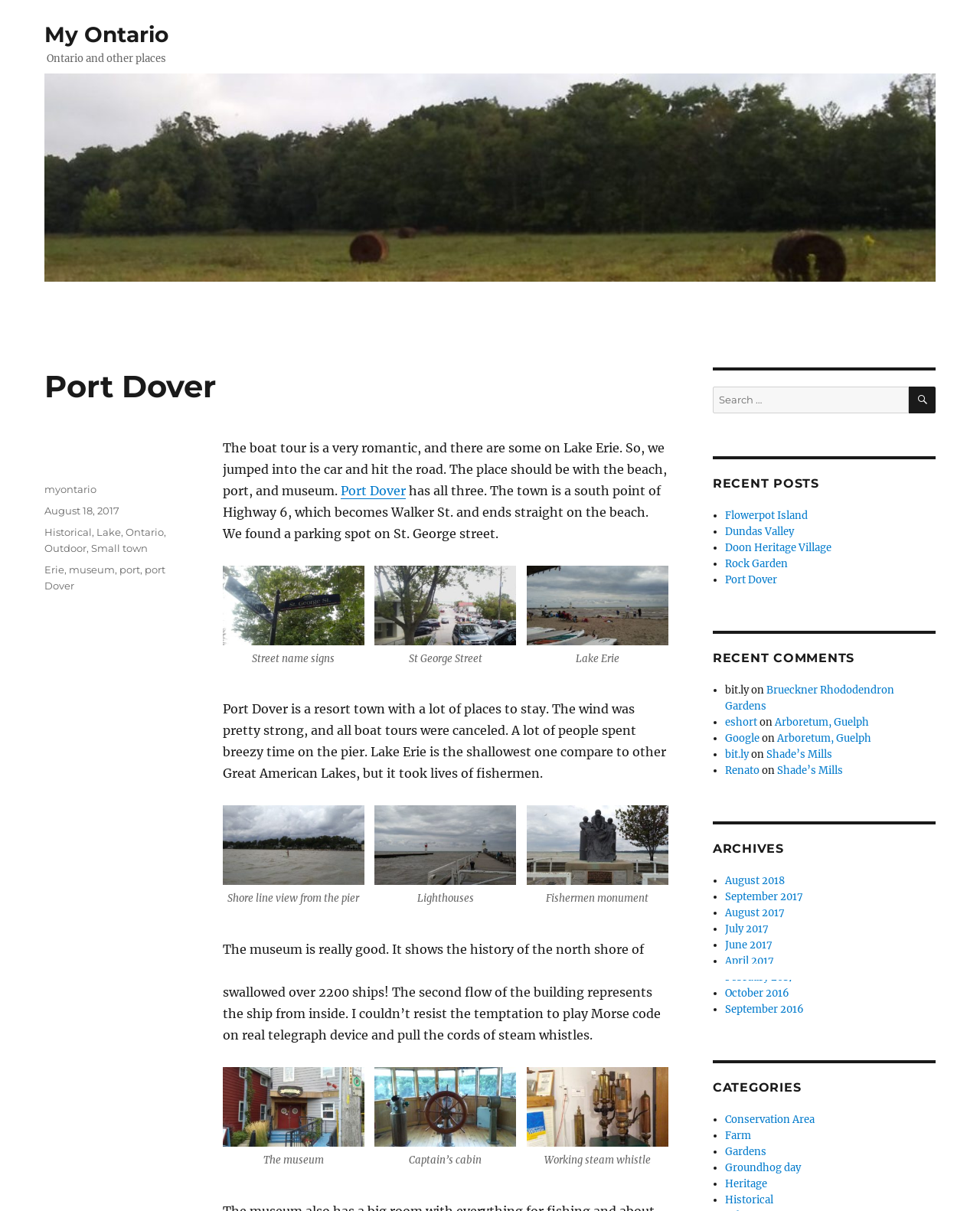Could you find the bounding box coordinates of the clickable area to complete this instruction: "Visit Port Dover"?

[0.348, 0.399, 0.414, 0.411]